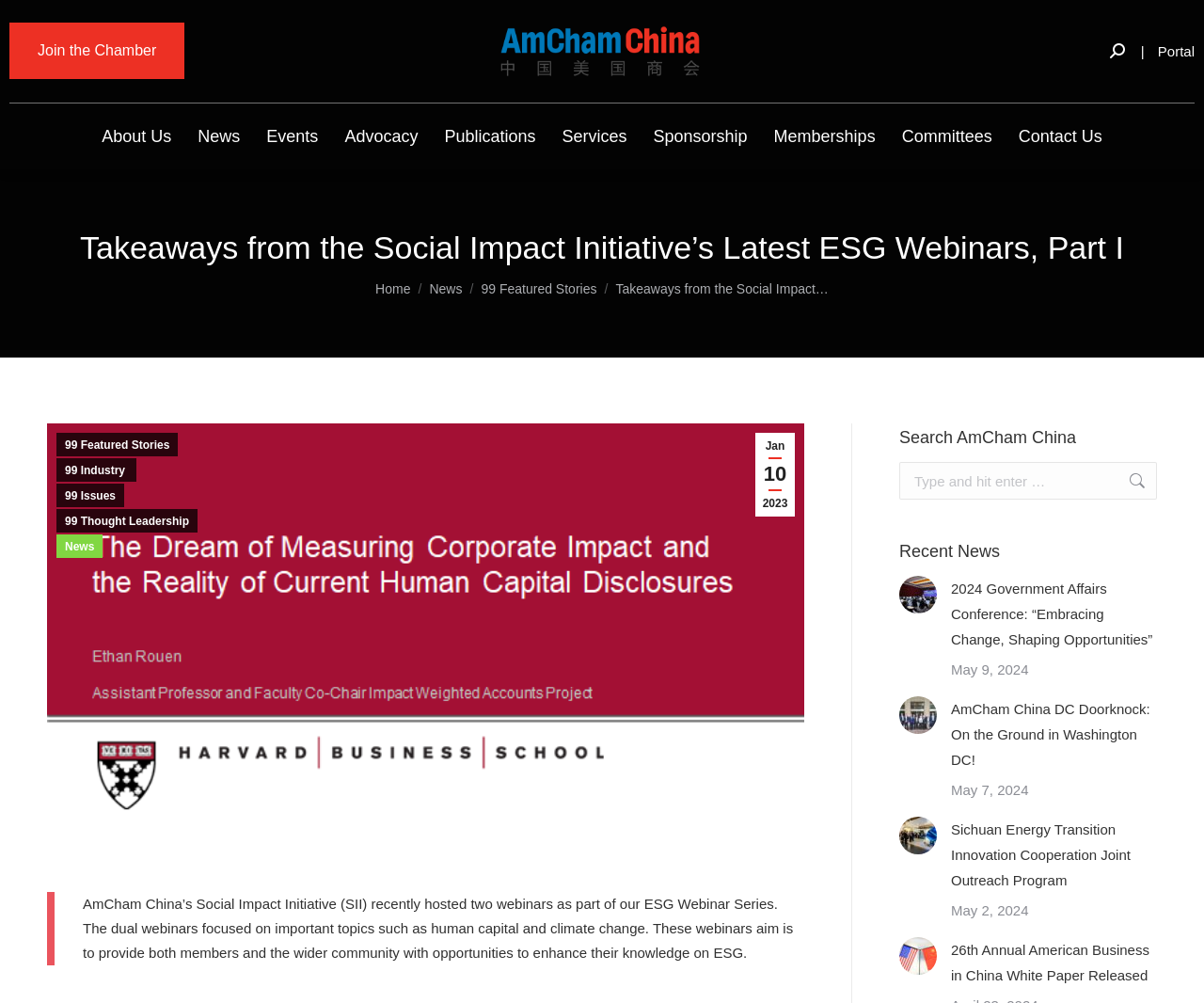Identify the coordinates of the bounding box for the element that must be clicked to accomplish the instruction: "View the 'Takeaways from the Social Impact Initiative’s Latest ESG Webinars, Part I' article".

[0.511, 0.28, 0.688, 0.295]